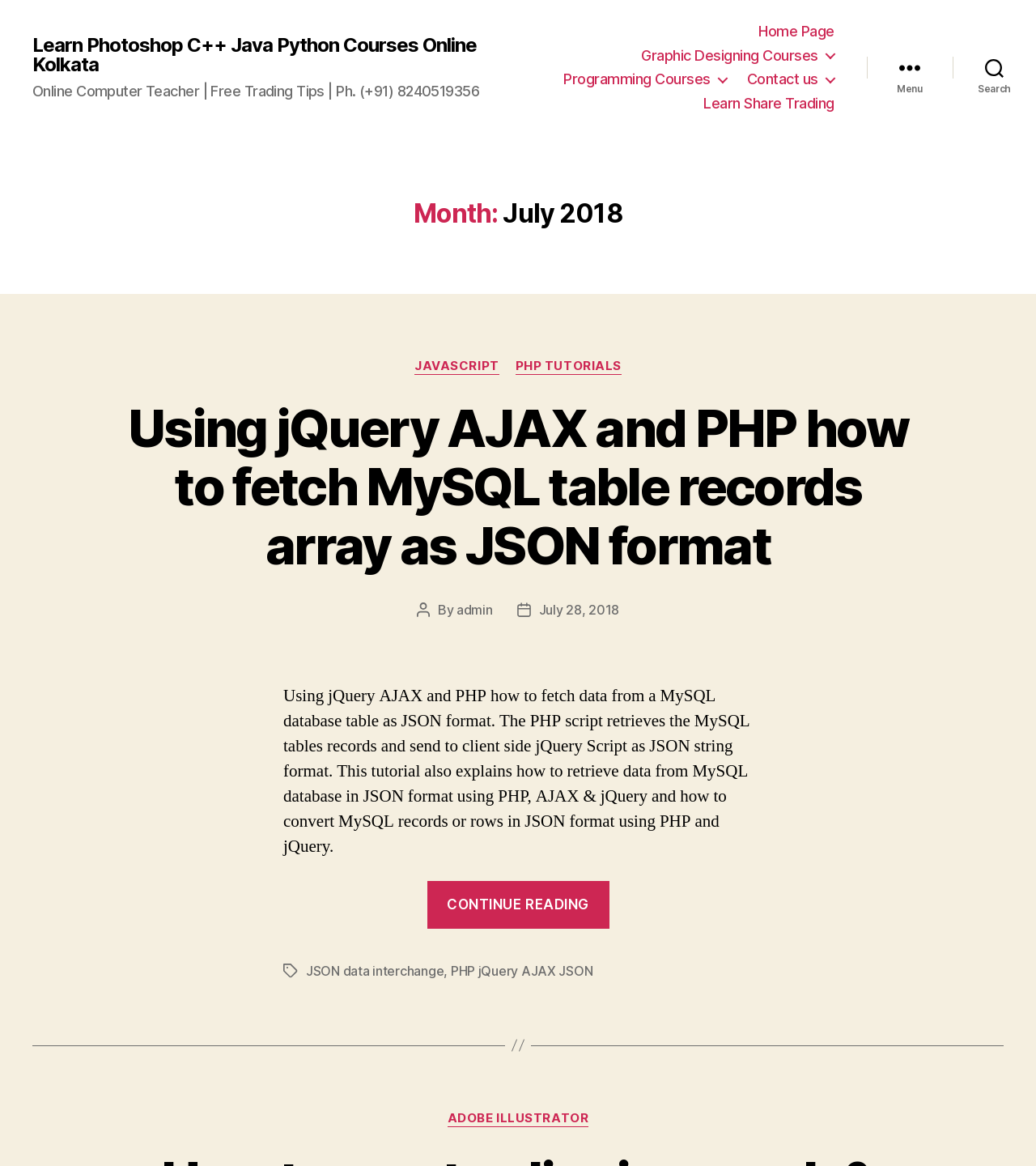Please determine the bounding box coordinates of the clickable area required to carry out the following instruction: "View the 'Programming Courses' page". The coordinates must be four float numbers between 0 and 1, represented as [left, top, right, bottom].

[0.544, 0.061, 0.702, 0.076]